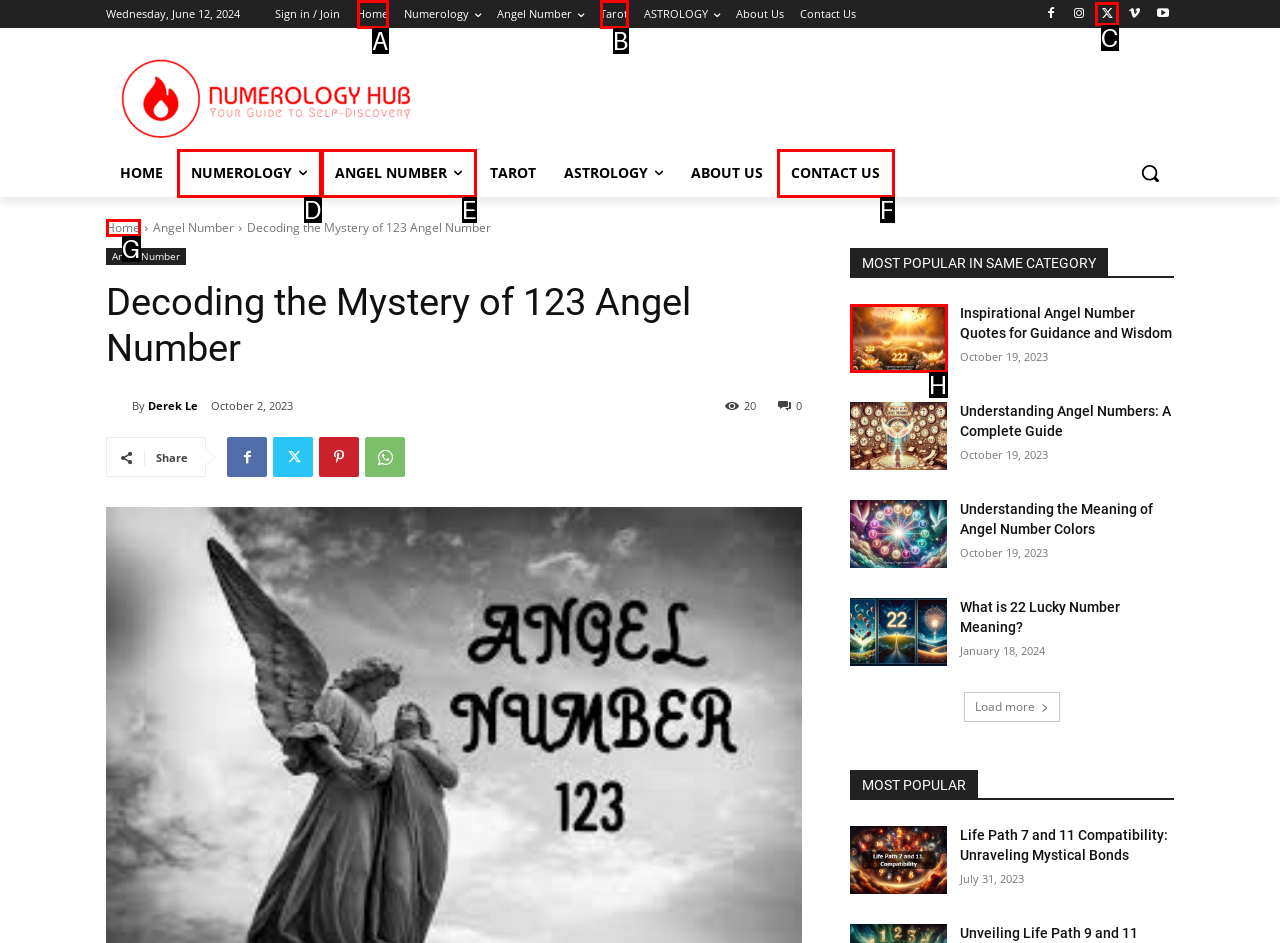Point out the HTML element that matches the following description: Contact Us
Answer with the letter from the provided choices.

F